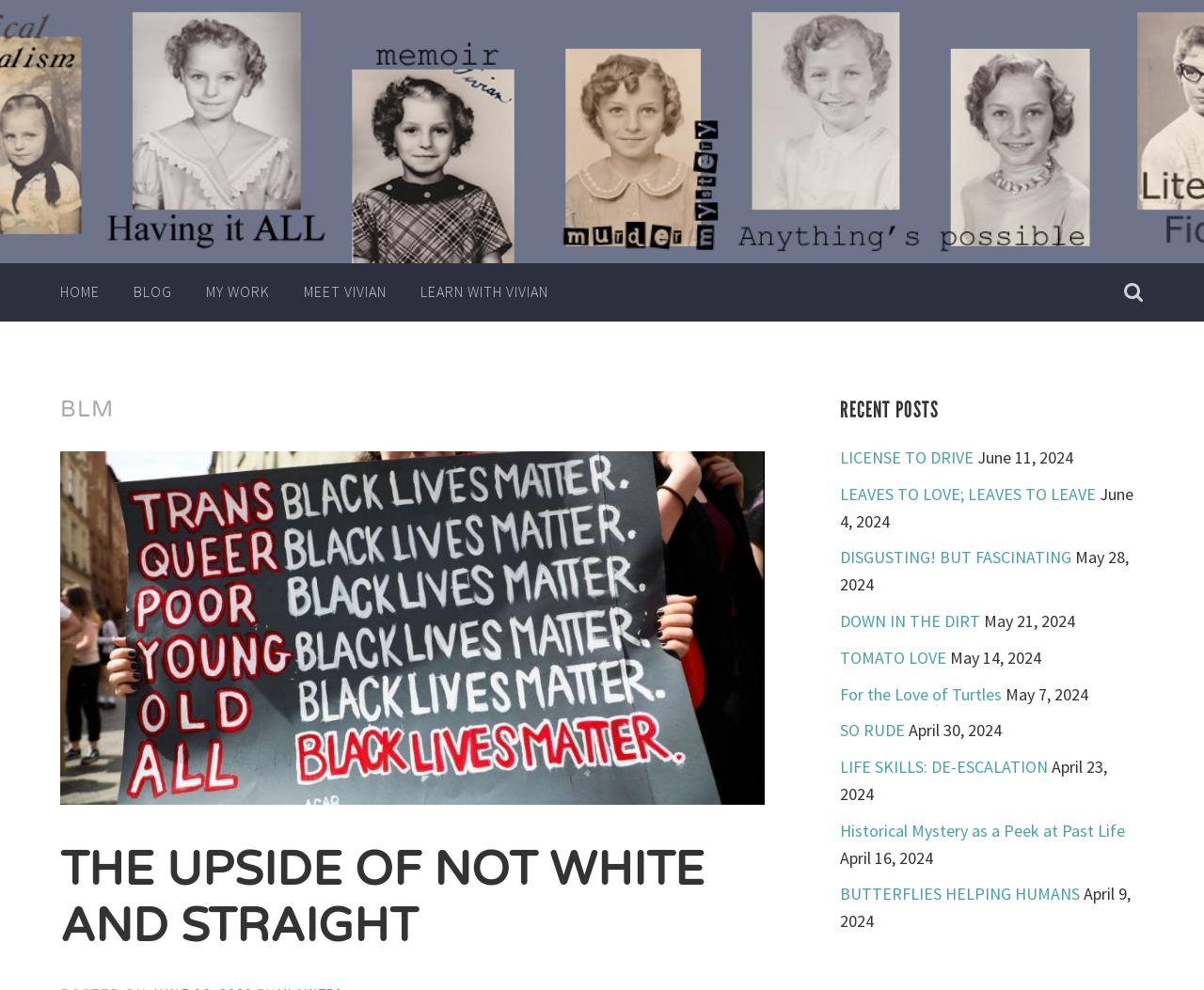Please identify the bounding box coordinates of the region to click in order to complete the task: "read THE UPSIDE OF NOT WHITE AND STRAIGHT". The coordinates must be four float numbers between 0 and 1, specified as [left, top, right, bottom].

[0.05, 0.456, 0.635, 0.822]